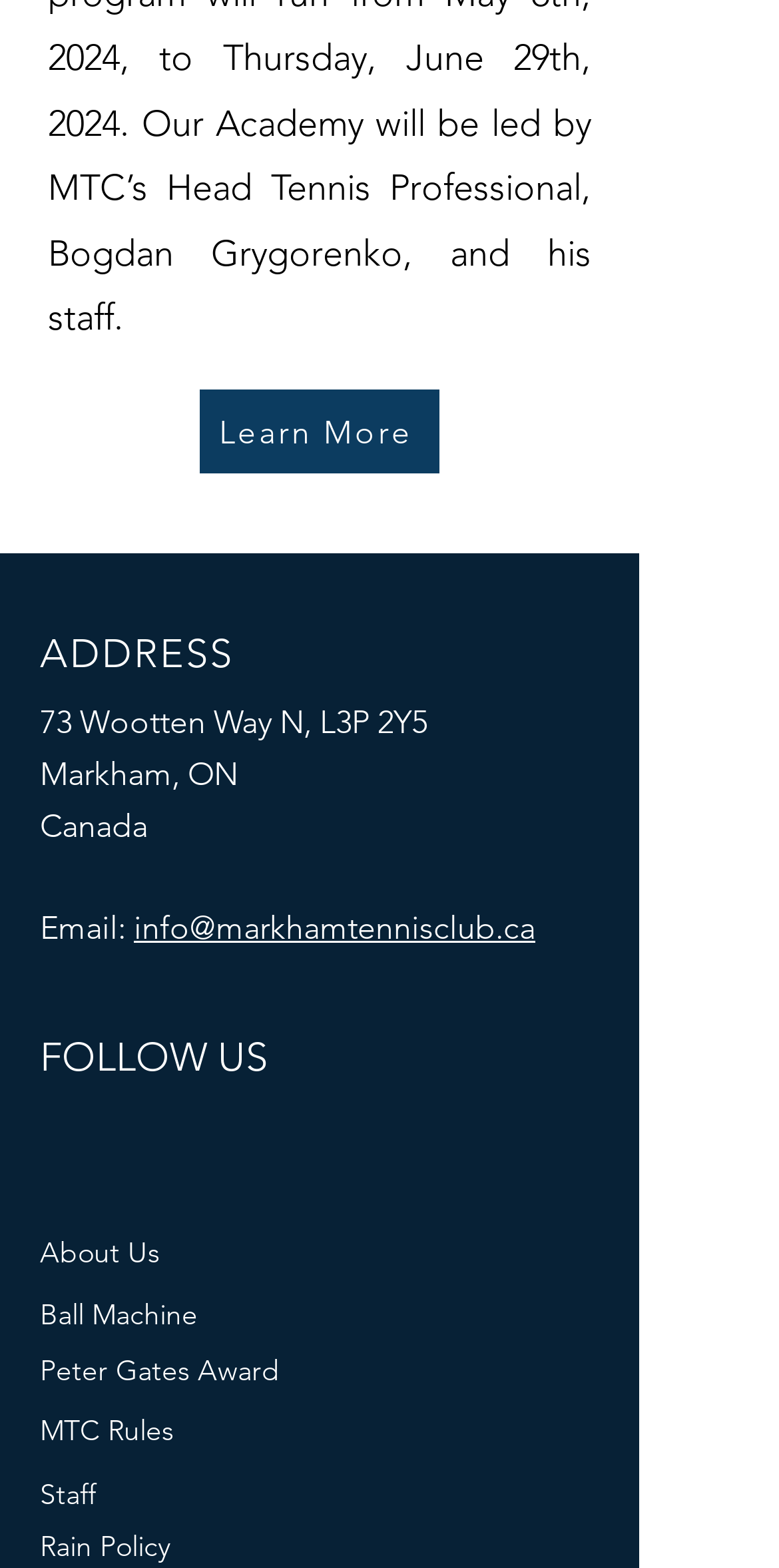How many social media platforms are listed?
Please respond to the question with a detailed and well-explained answer.

I counted the number of generic elements under the list element with OCR text 'Barra de redes sociales', which are 'Instagram' and 'Facebook', indicating that there are two social media platforms listed.